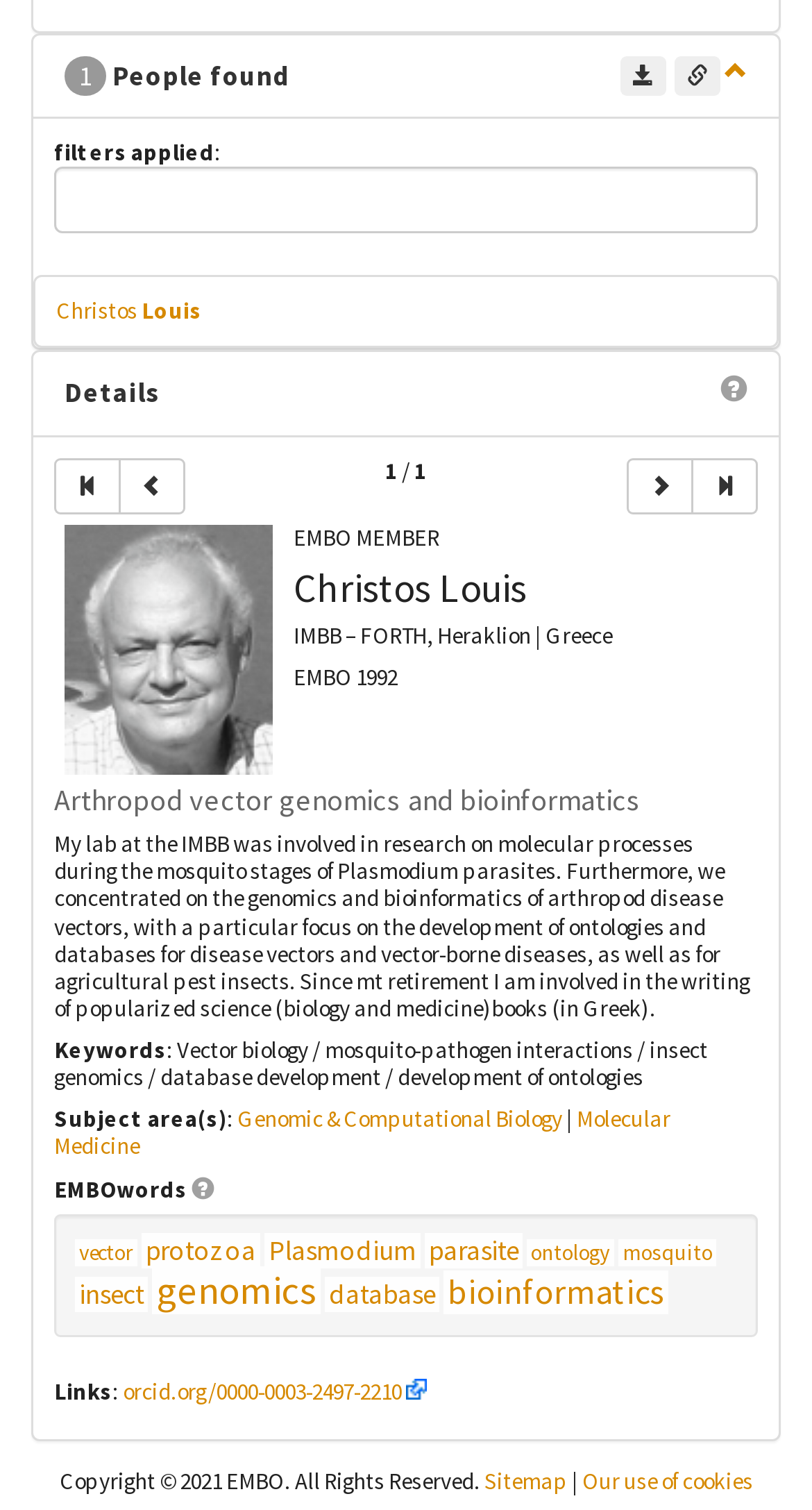Identify the bounding box coordinates of the region that needs to be clicked to carry out this instruction: "Go to the next record in resultset". Provide these coordinates as four float numbers ranging from 0 to 1, i.e., [left, top, right, bottom].

[0.772, 0.304, 0.854, 0.341]